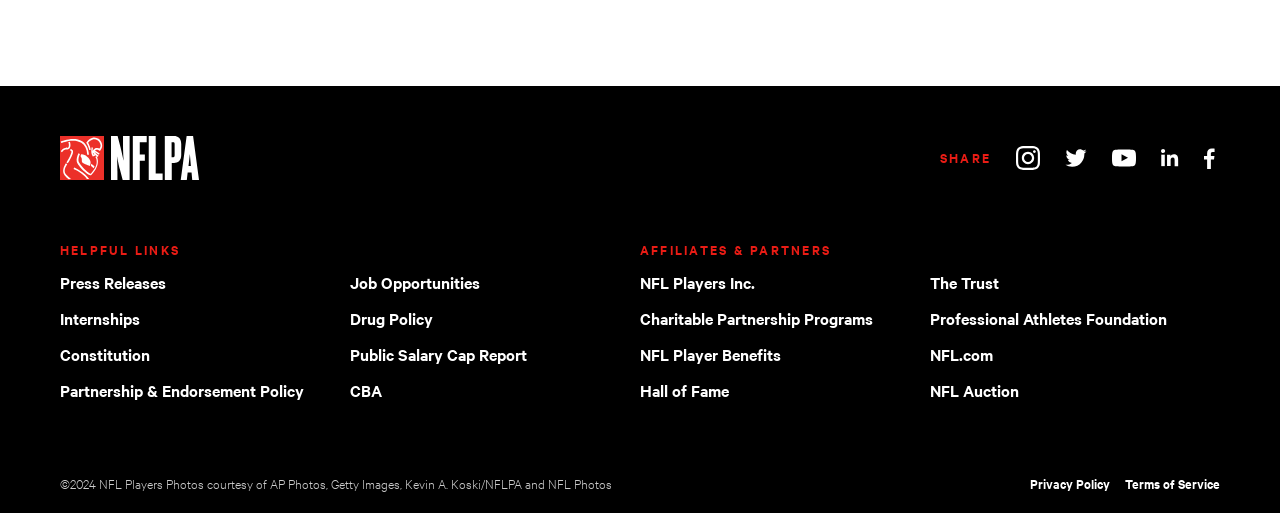Locate the bounding box coordinates of the element that needs to be clicked to carry out the instruction: "Learn about estate planning fundamentals". The coordinates should be given as four float numbers ranging from 0 to 1, i.e., [left, top, right, bottom].

None